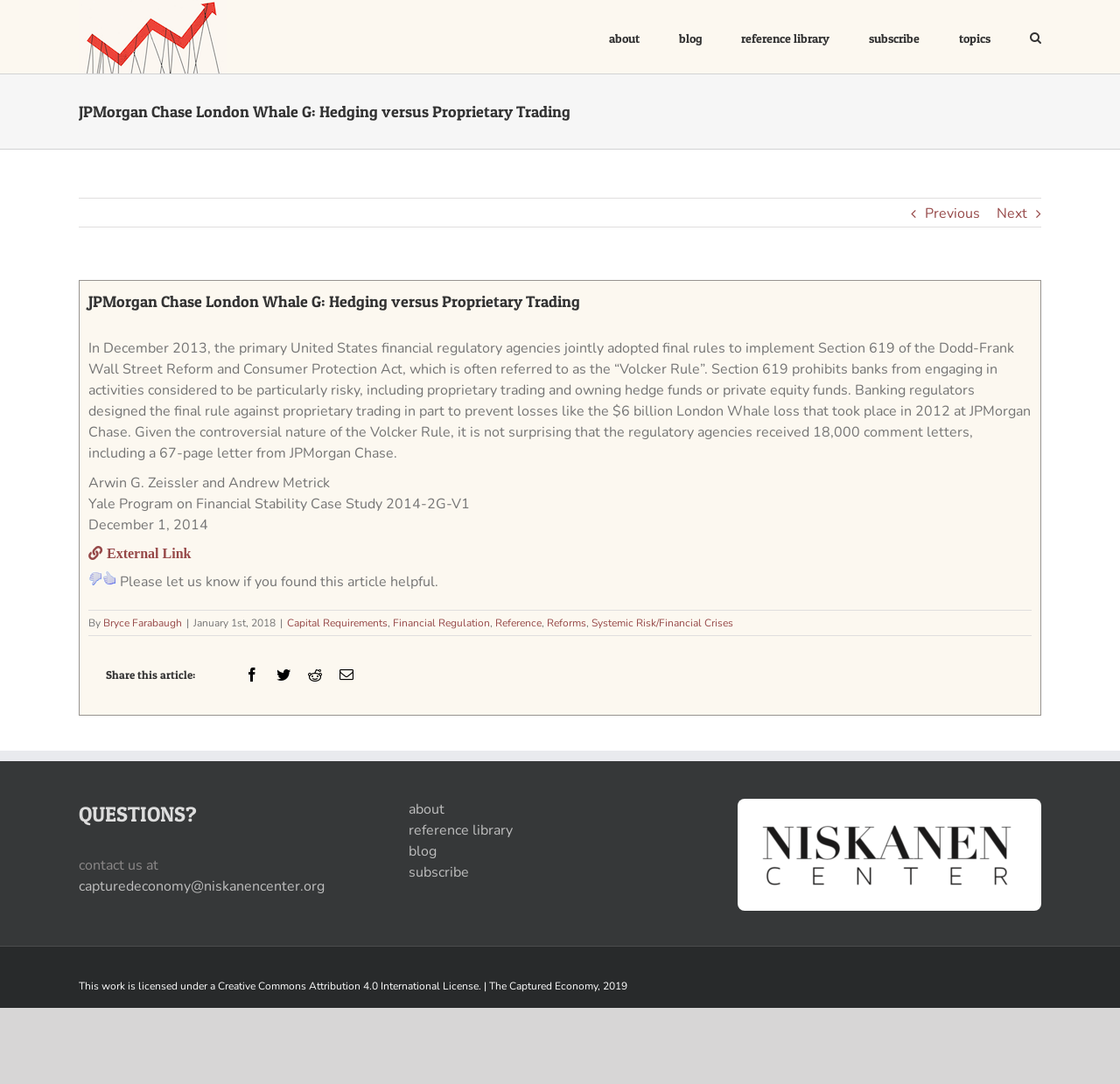Explain the features and main sections of the webpage comprehensively.

The webpage is about the JPMorgan Chase London Whale incident, specifically discussing hedging versus proprietary trading. At the top left corner, there is a logo of "The Captured Economy" with a link to the homepage. Next to it, there is a main menu with links to "about", "blog", "reference library", "subscribe", and "topics". On the top right corner, there is a search link.

Below the menu, there is a heading that repeats the title of the article, "JPMorgan Chase London Whale G: Hedging versus Proprietary Trading". The main content of the article is divided into several sections. The first section explains the Volcker Rule, which prohibits banks from engaging in proprietary trading and owning hedge funds or private equity funds. The rule was designed to prevent losses like the $6 billion London Whale loss that took place in 2012 at JPMorgan Chase.

The article is written by Arwin G. Zeissler and Andrew Metrick, and it is a Yale Program on Financial Stability Case Study. The publication date is December 1, 2014. There are links to external sources and a section that asks readers if they found the article helpful.

Below the main content, there are links to related topics, including "Capital Requirements", "Financial Regulation", "Reference", "Reforms", and "Systemic Risk/Financial Crises". There is also a section that allows readers to share the article on social media platforms like Facebook, Twitter, Reddit, and Email.

At the bottom of the page, there is a section with a heading "QUESTIONS?" that provides contact information for the website. There is also a horizontal menu bar with links to "about", "reference library", "blog", and "subscribe". Finally, there is a link to the Niskanen Center for Public Policy and a copyright notice that states the work is licensed under a Creative Commons Attribution 4.0 International License.